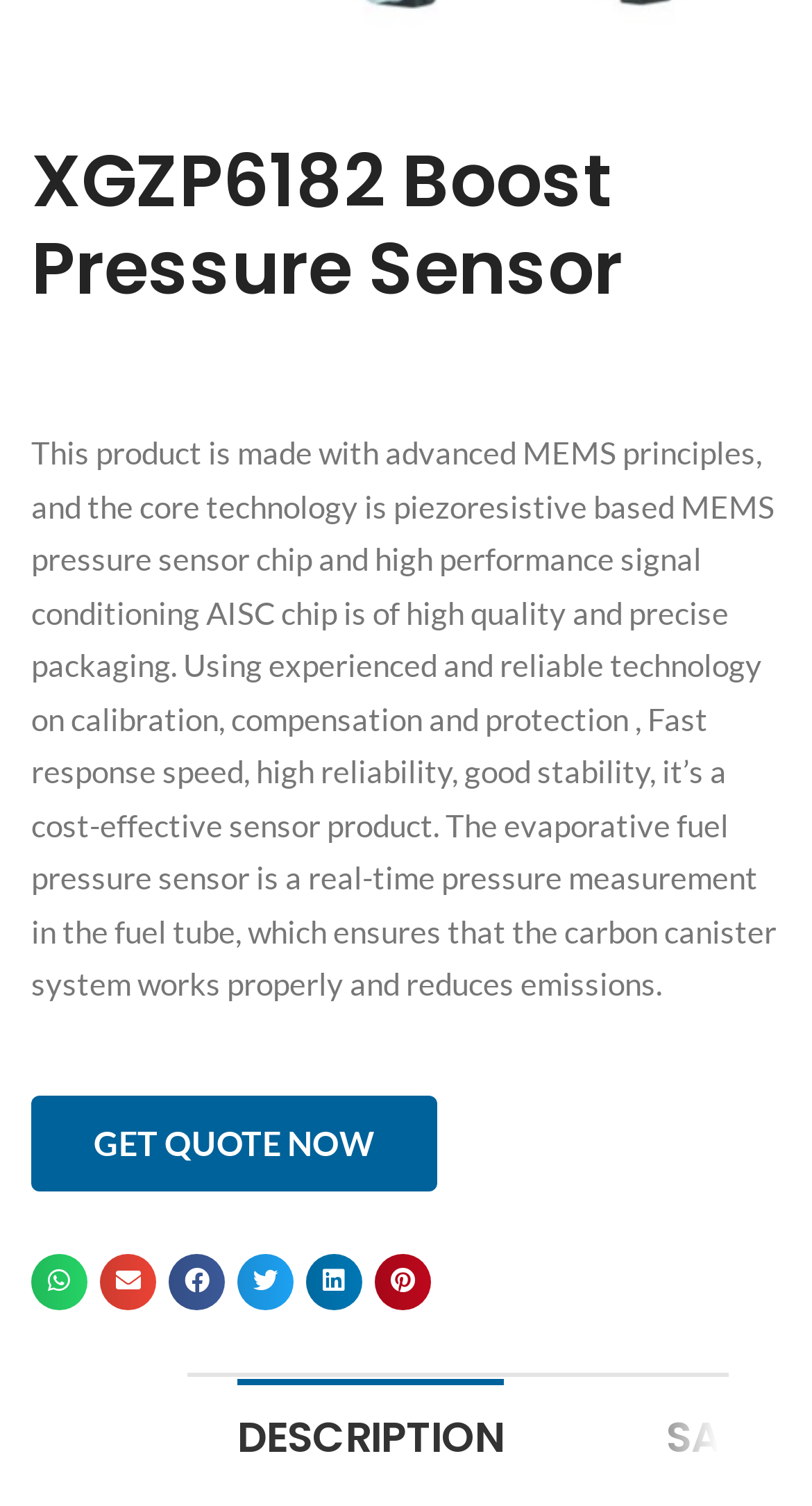Please specify the bounding box coordinates of the element that should be clicked to execute the given instruction: 'View the product details'. Ensure the coordinates are four float numbers between 0 and 1, expressed as [left, top, right, bottom].

[0.231, 0.914, 0.682, 0.994]